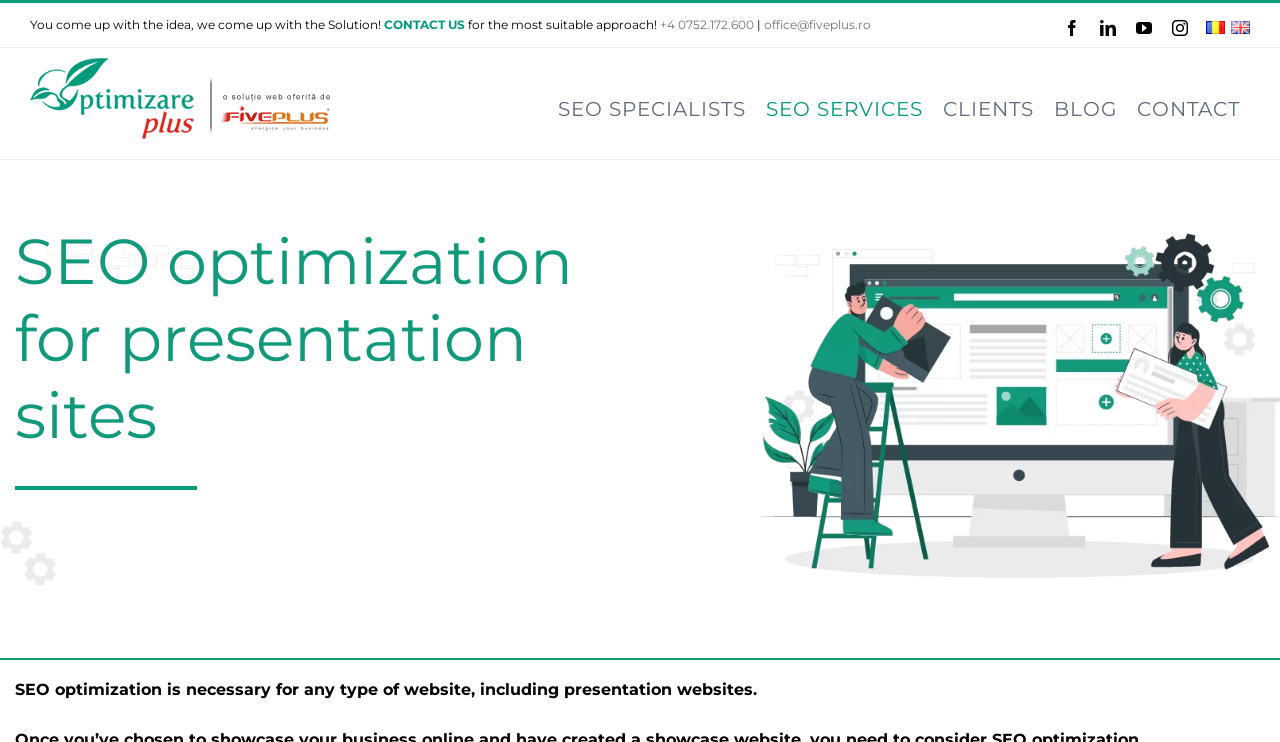What is the main topic of the webpage?
Refer to the image and provide a concise answer in one word or phrase.

SEO optimization for presentation sites